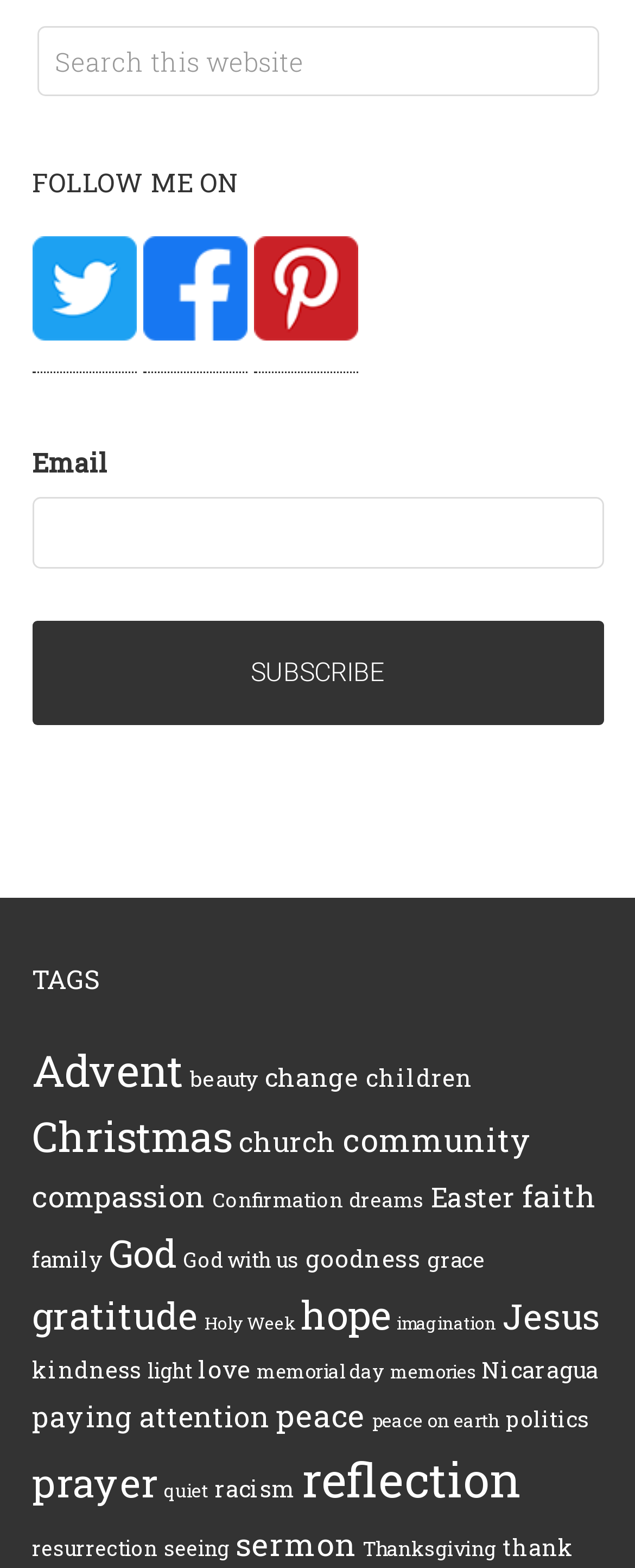Please determine the bounding box coordinates of the clickable area required to carry out the following instruction: "Search this website". The coordinates must be four float numbers between 0 and 1, represented as [left, top, right, bottom].

[0.058, 0.017, 0.942, 0.062]